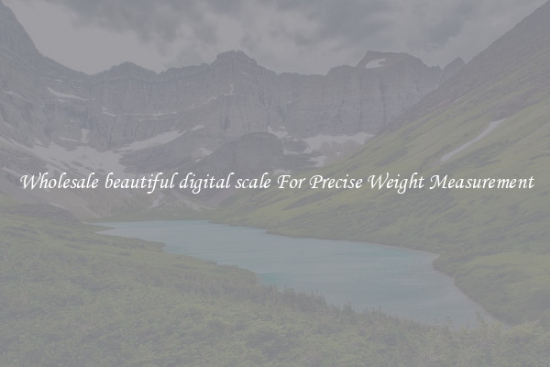Why is wholesale purchasing attractive?
Using the image, give a concise answer in the form of a single word or short phrase.

Competitive prices